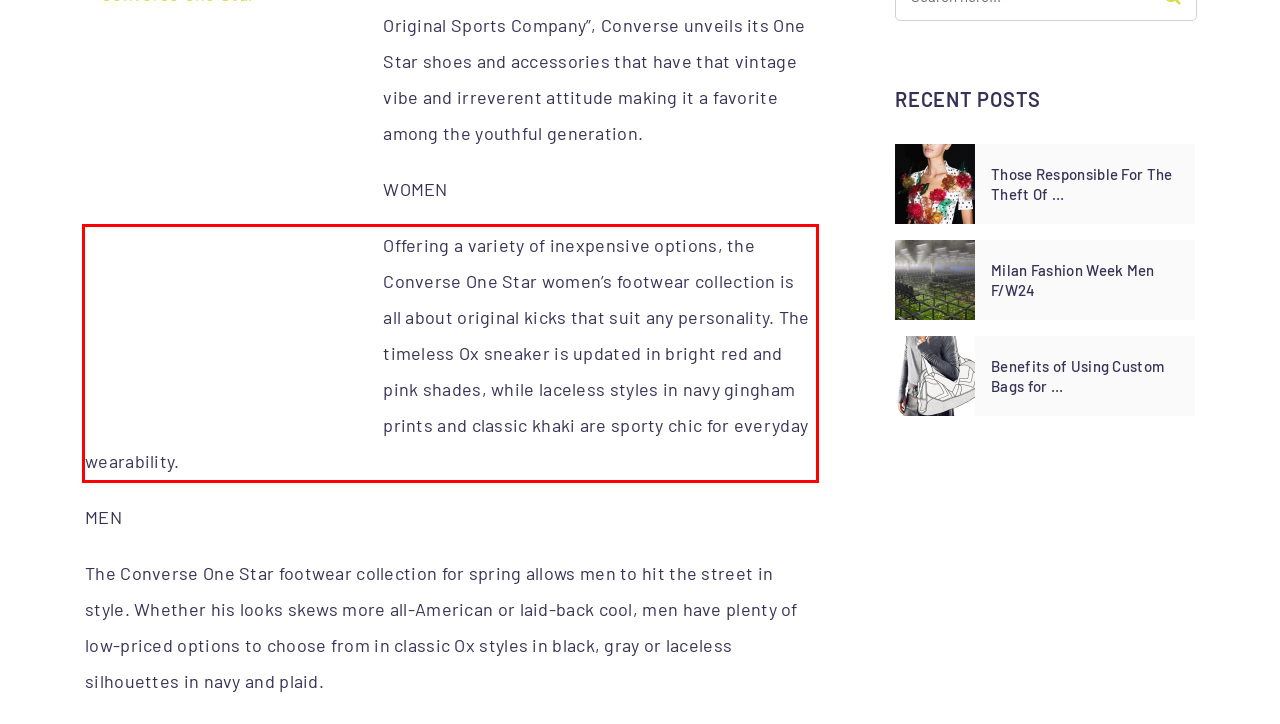Analyze the screenshot of the webpage and extract the text from the UI element that is inside the red bounding box.

Offering a variety of inexpensive options, the Converse One Star women’s footwear collection is all about original kicks that suit any personality. The timeless Ox sneaker is updated in bright red and pink shades, while laceless styles in navy gingham prints and classic khaki are sporty chic for everyday wearability.